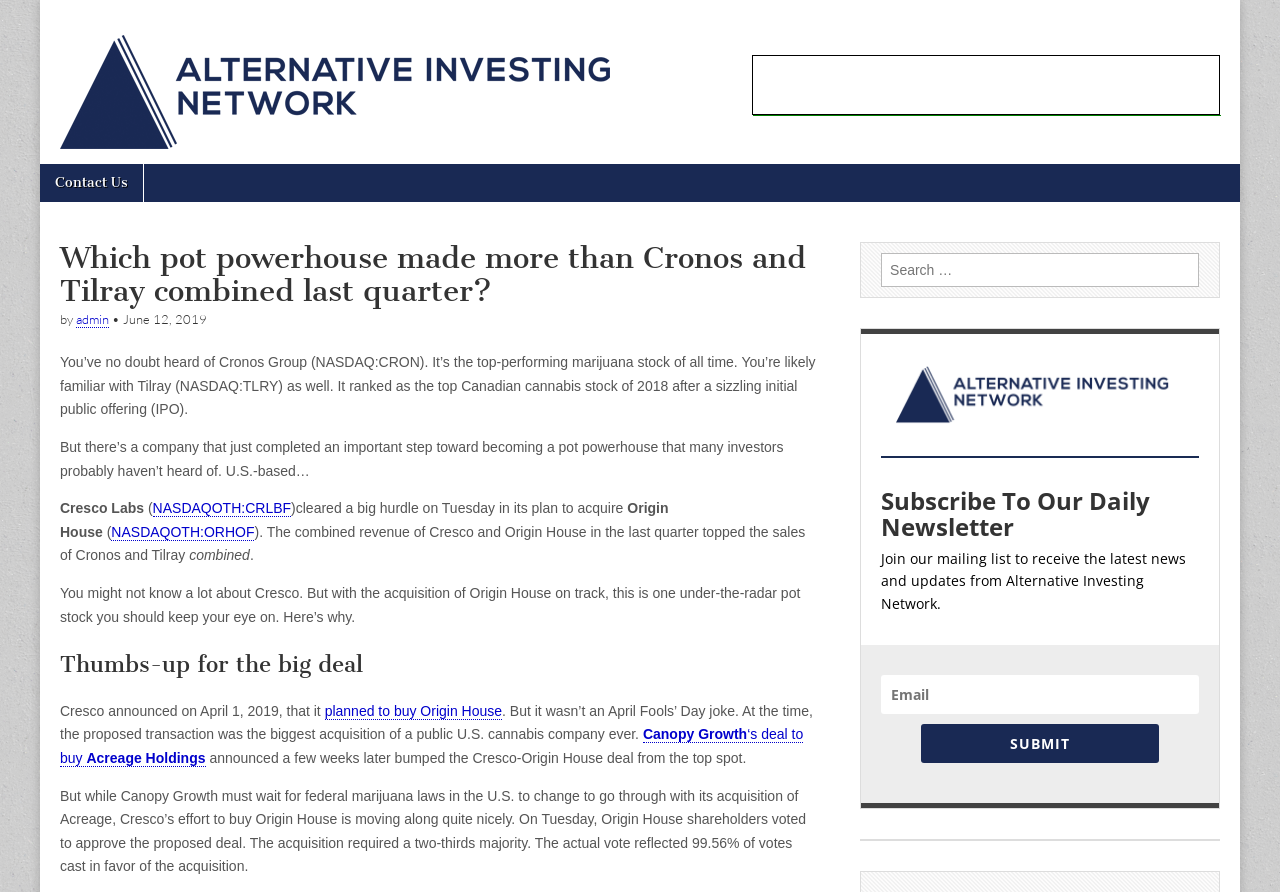What percentage of votes cast were in favor of the acquisition?
Your answer should be a single word or phrase derived from the screenshot.

99.56%